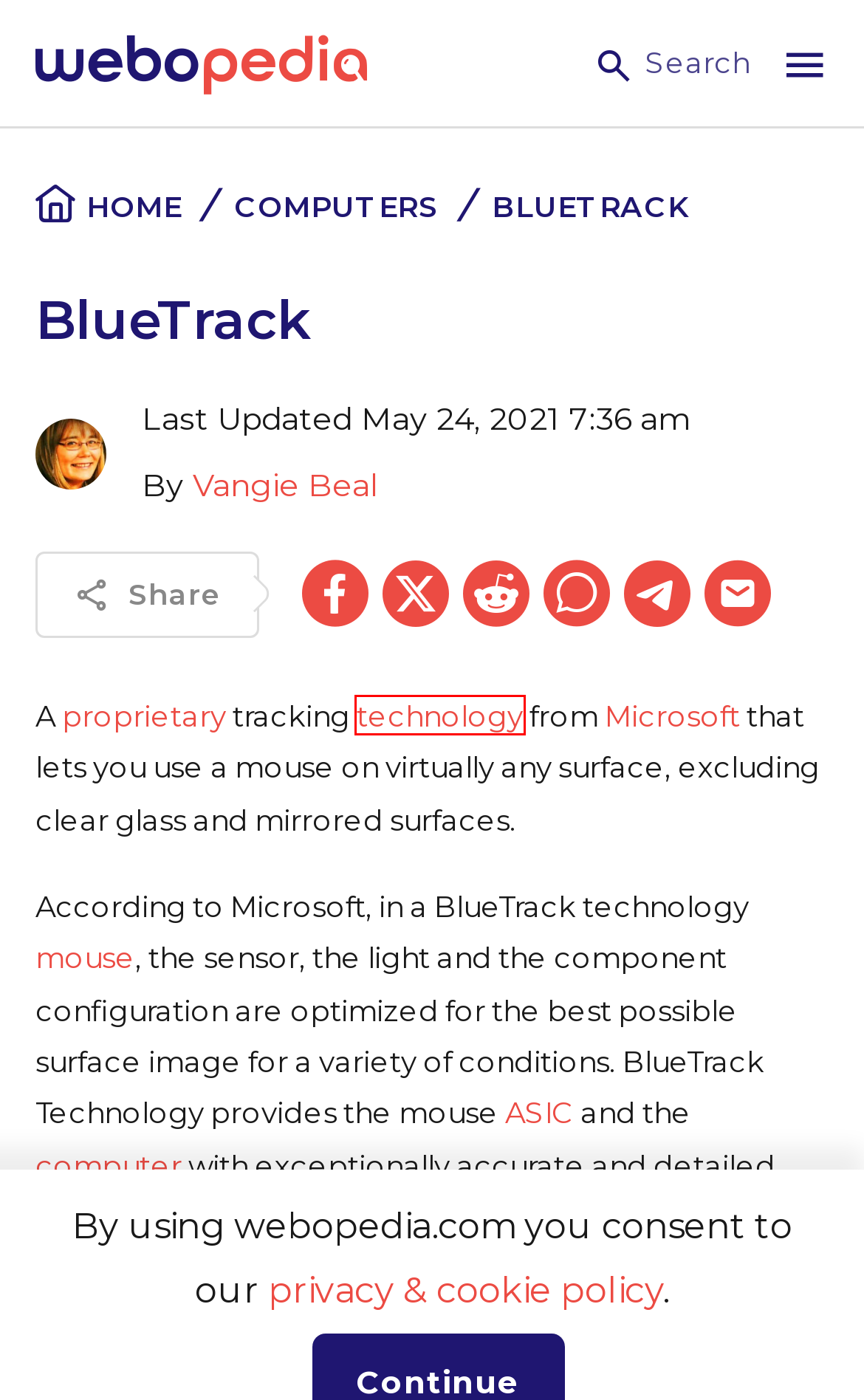Consider the screenshot of a webpage with a red bounding box around an element. Select the webpage description that best corresponds to the new page after clicking the element inside the red bounding box. Here are the candidates:
A. What is a Computer? (Definition & Meaning) | Webopedia
B. What is Microsoft? | Webopedia
C. Privacy Policy | Webopedia
D. Webopedia - Tech & Crypto Knowledge Base
E. Computers Archives | Webopedia
F. What is Proprietary? | Webopedia
G. What is Technology? | Webopedia
H. Vangie Beal, Webopedia Author

G